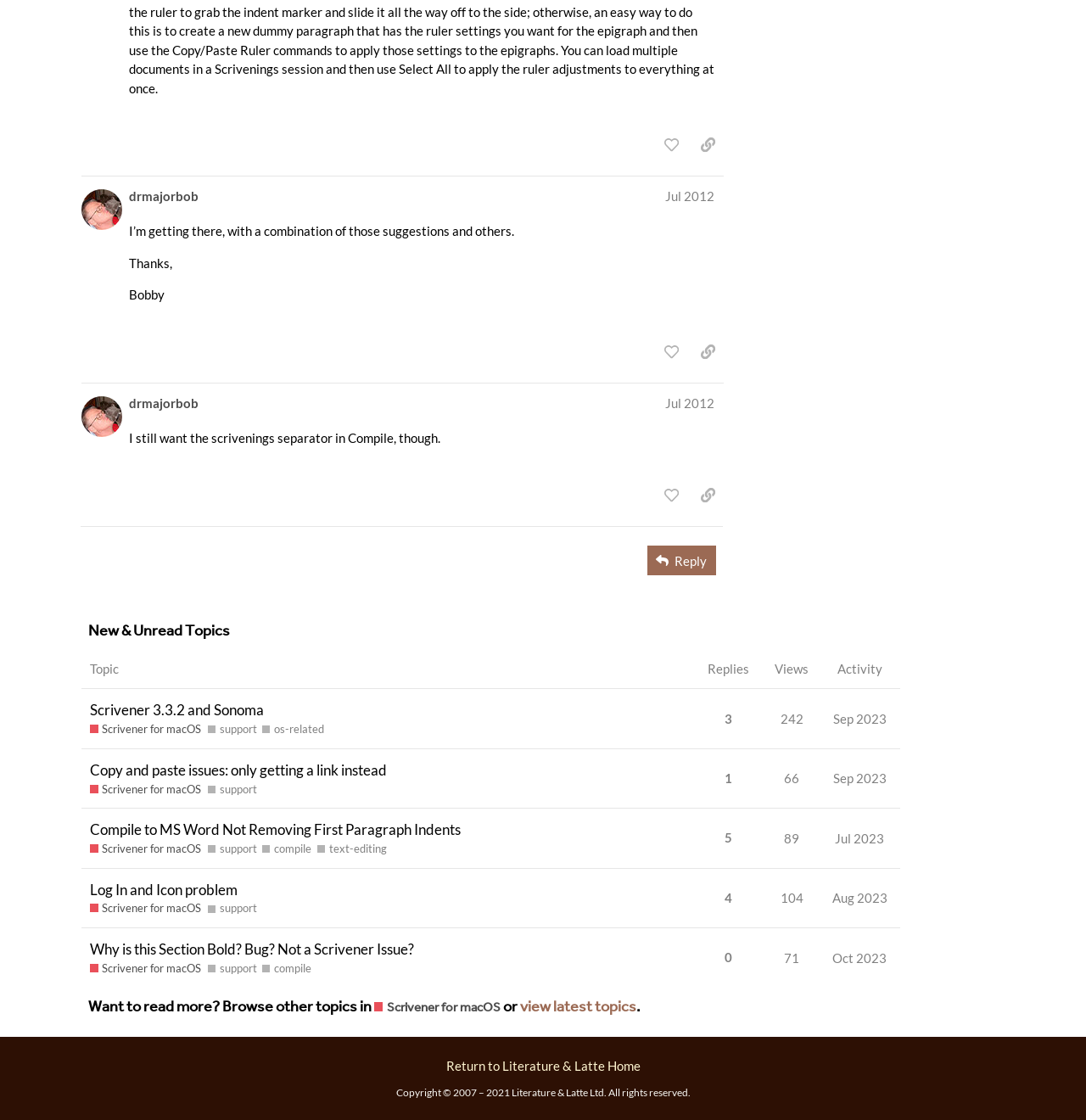Determine the bounding box coordinates of the element that should be clicked to execute the following command: "reply to the post".

[0.596, 0.487, 0.659, 0.514]